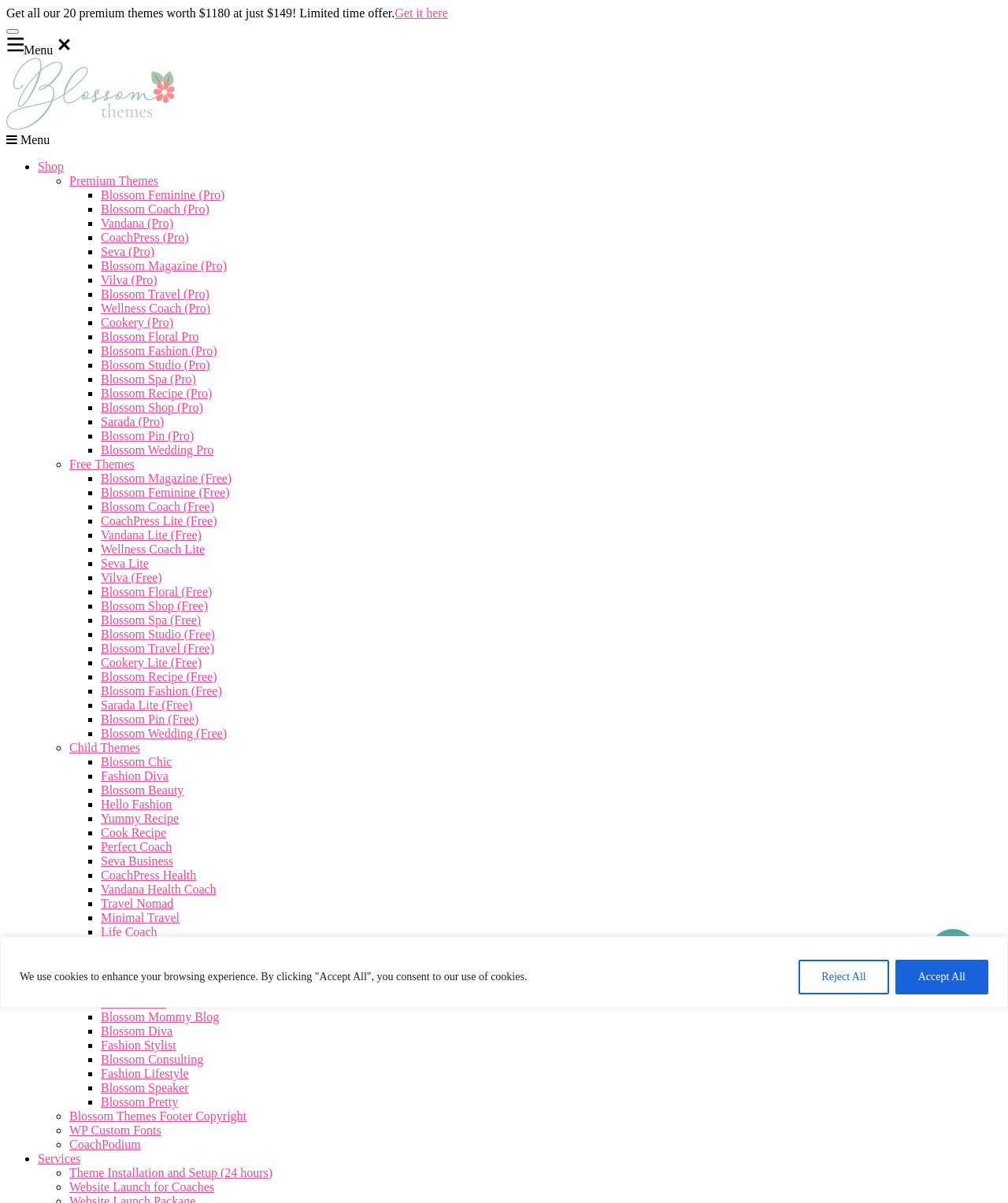Determine the bounding box coordinates of the region to click in order to accomplish the following instruction: "Click the 'Blossom Themes logo' link". Provide the coordinates as four float numbers between 0 and 1, specifically [left, top, right, bottom].

[0.006, 0.099, 0.173, 0.11]